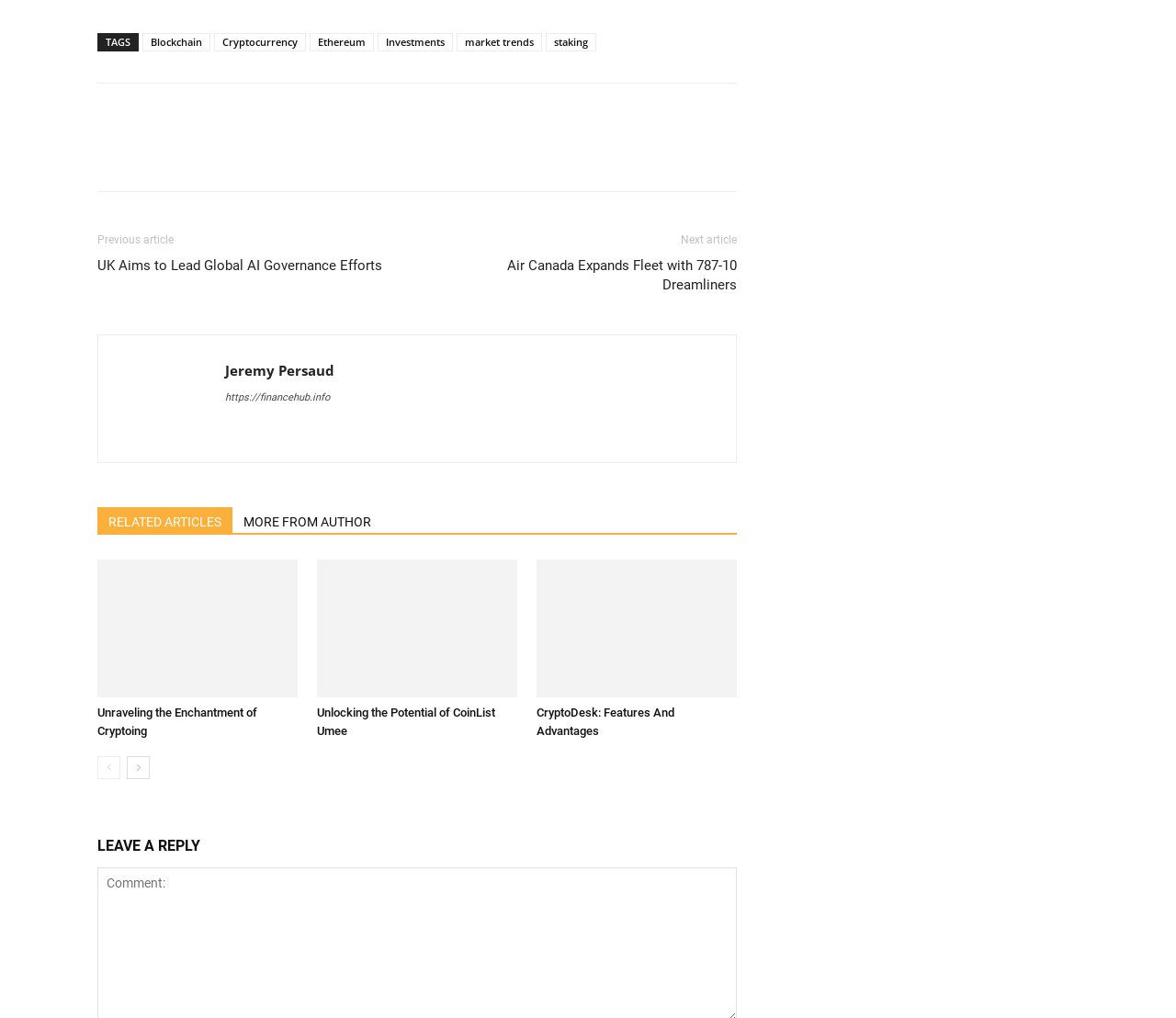Using the description "MORE FROM AUTHOR", predict the bounding box of the relevant HTML element.

[0.198, 0.498, 0.325, 0.523]